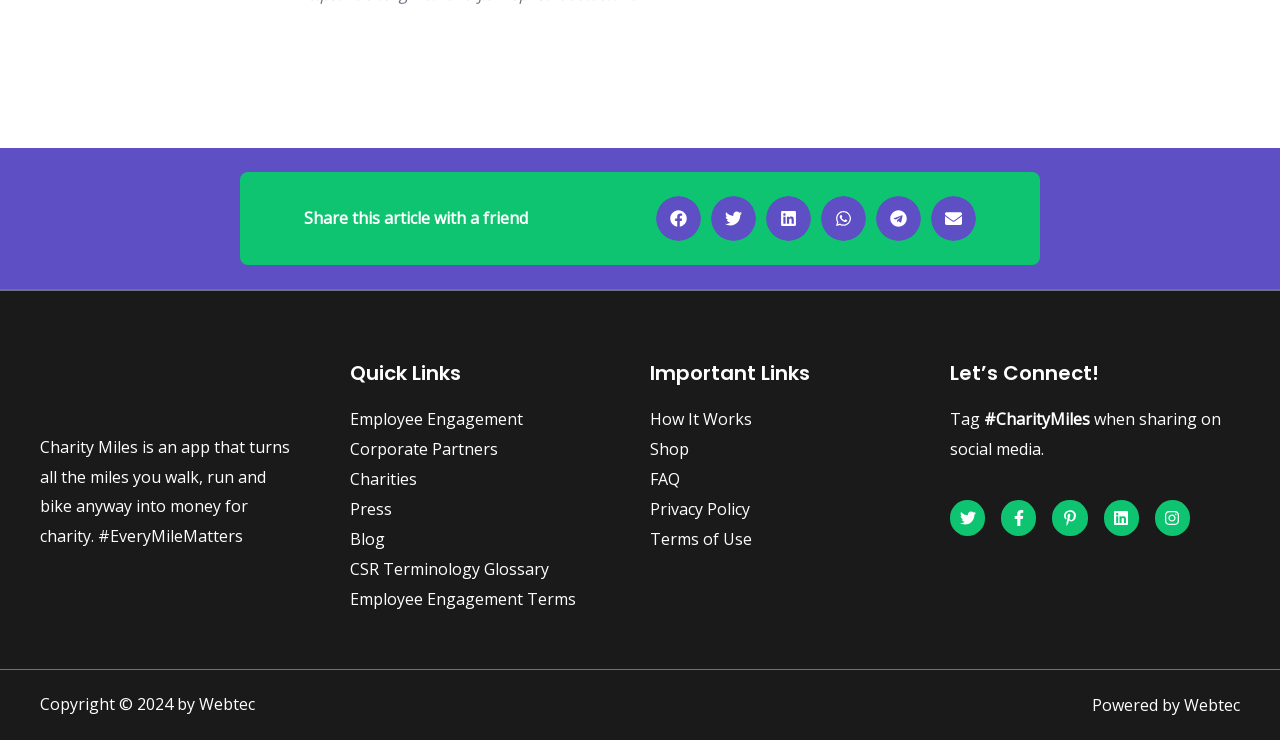Specify the bounding box coordinates of the area to click in order to follow the given instruction: "Read the blog."

[0.273, 0.715, 0.492, 0.742]